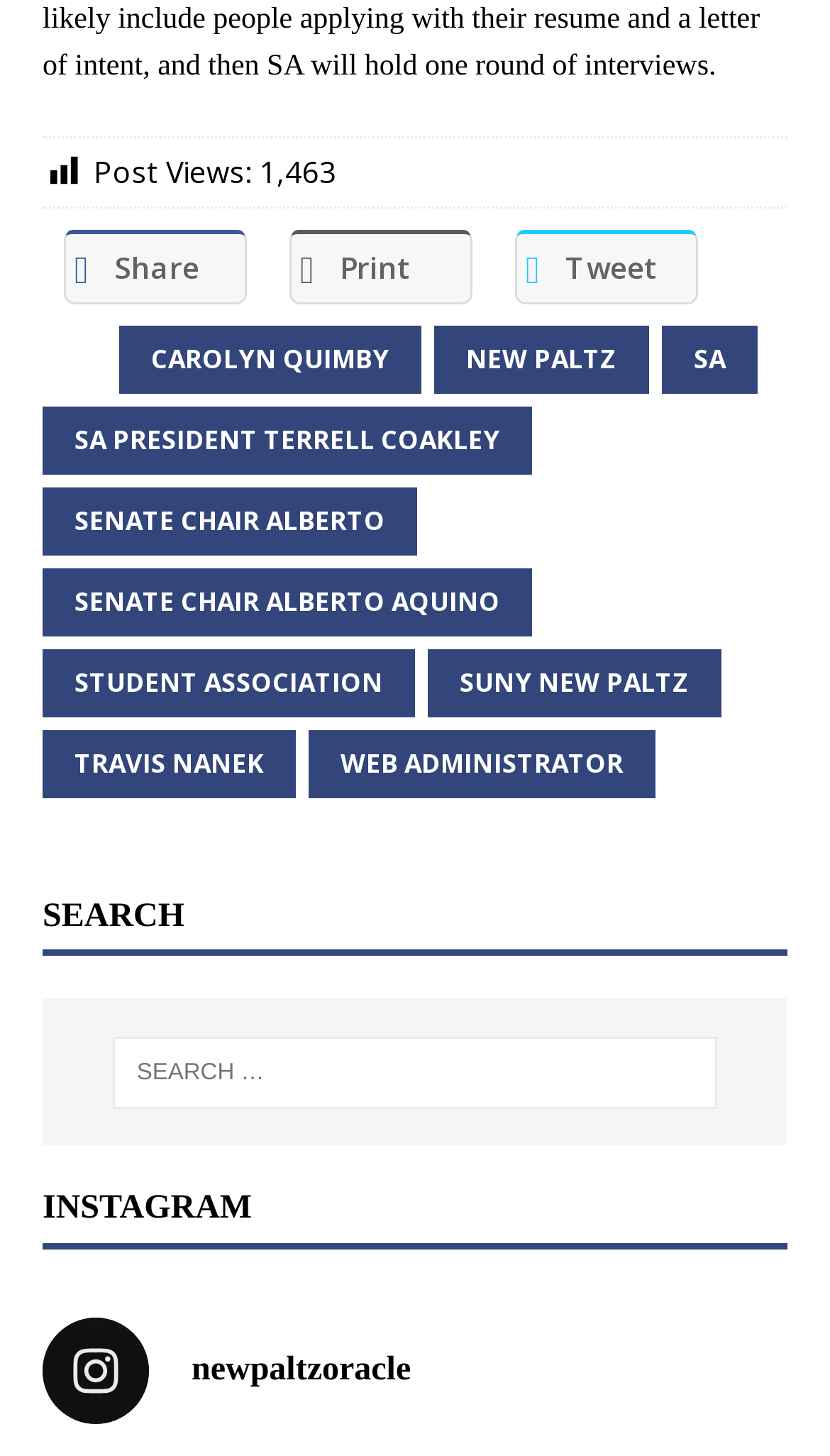What is the Instagram username?
Give a detailed and exhaustive answer to the question.

I looked at the 'INSTAGRAM' heading and found the link 'newpaltzoracle' below it, which is likely to be the Instagram username.